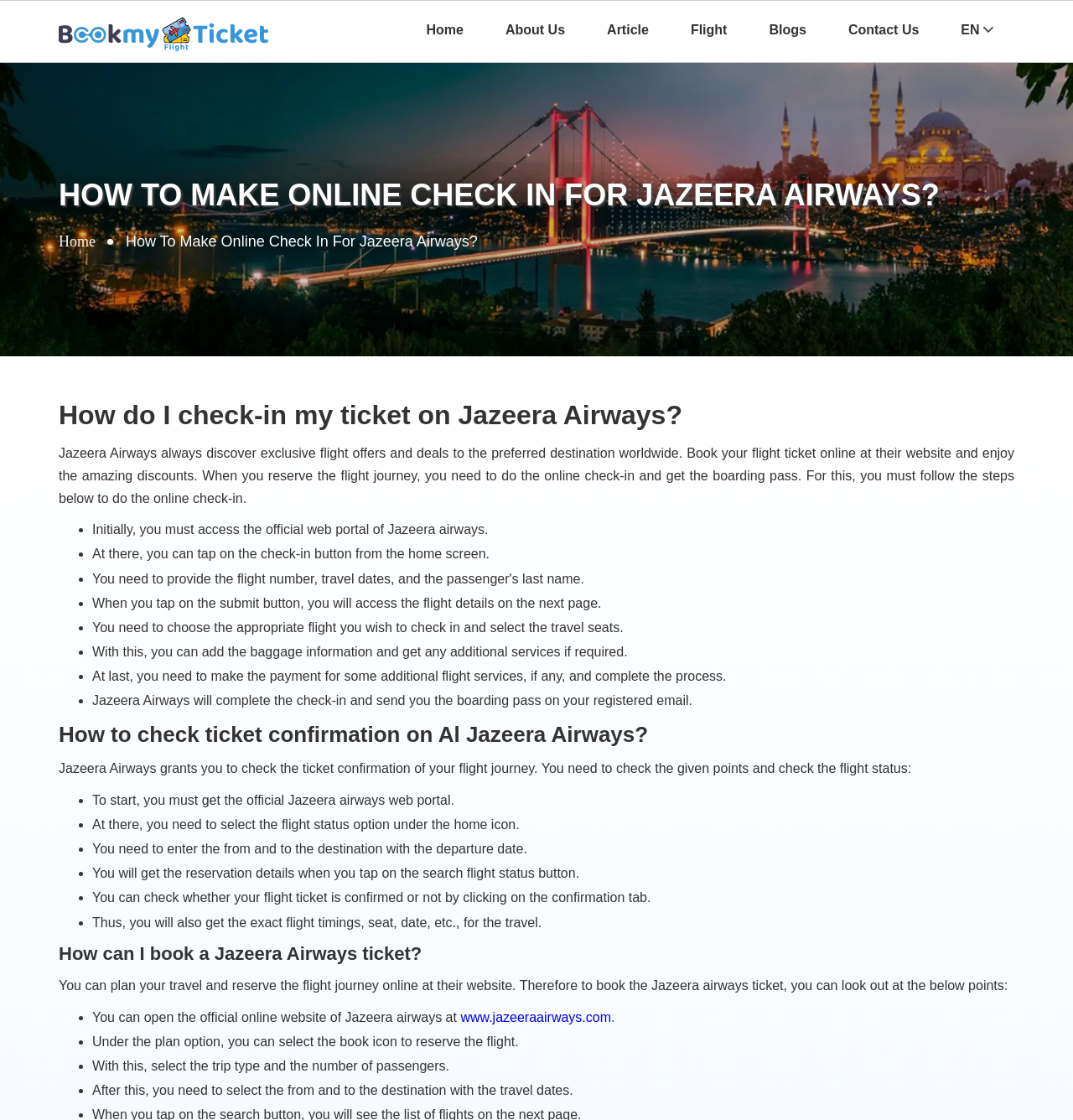Determine the bounding box coordinates of the clickable element necessary to fulfill the instruction: "View posts from June". Provide the coordinates as four float numbers within the 0 to 1 range, i.e., [left, top, right, bottom].

None